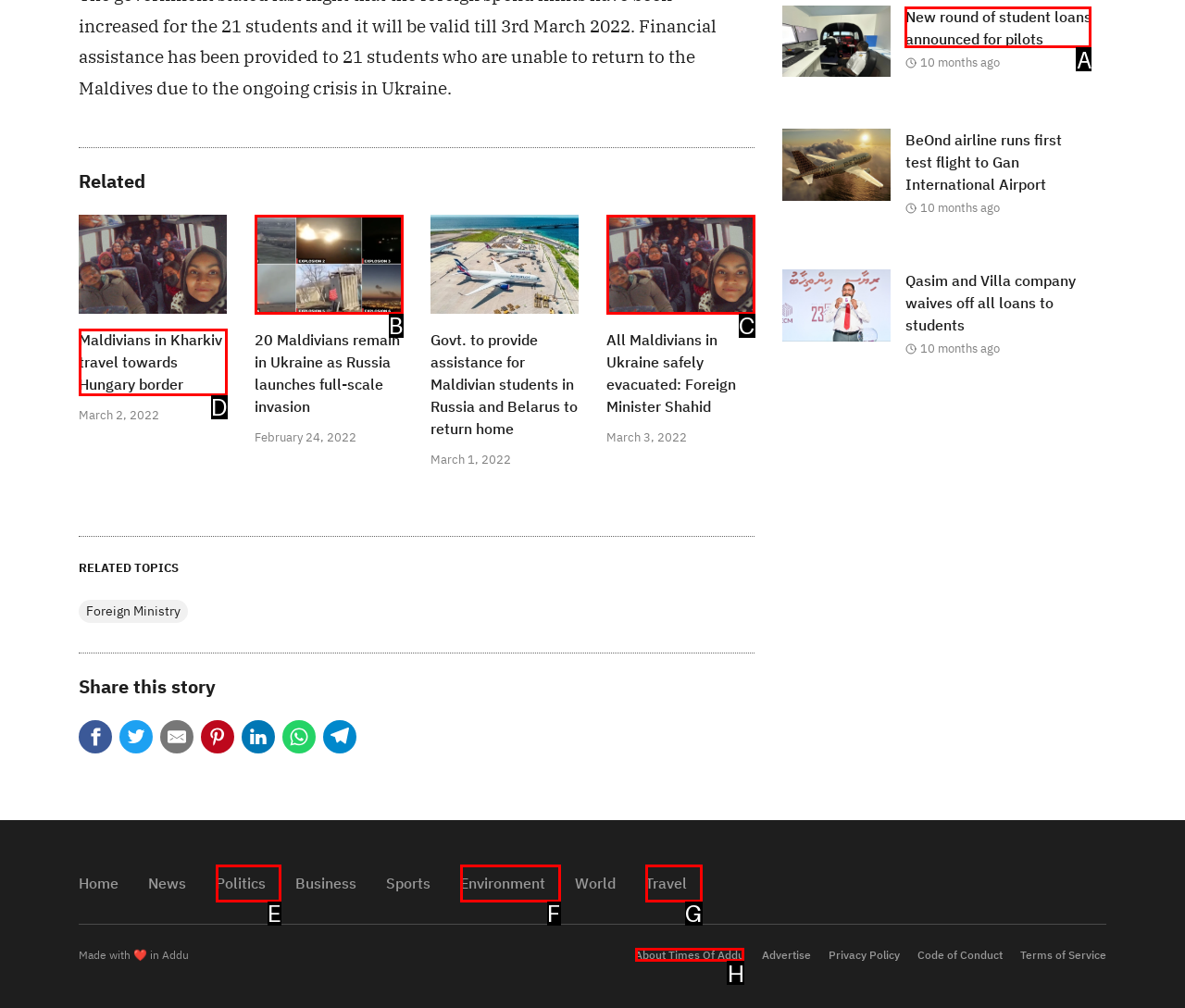For the task: Click on the 'About Times Of Addu' link, specify the letter of the option that should be clicked. Answer with the letter only.

H